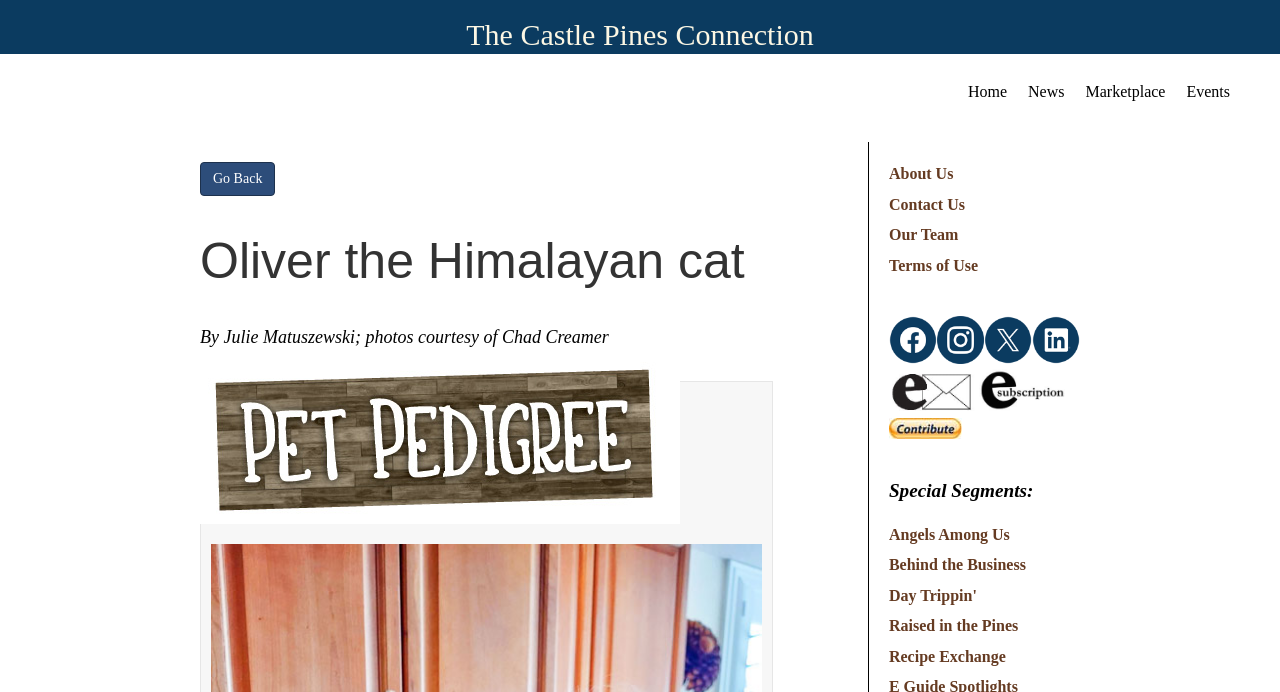Please mark the clickable region by giving the bounding box coordinates needed to complete this instruction: "read about Oliver the Himalayan cat".

[0.156, 0.341, 0.635, 0.413]